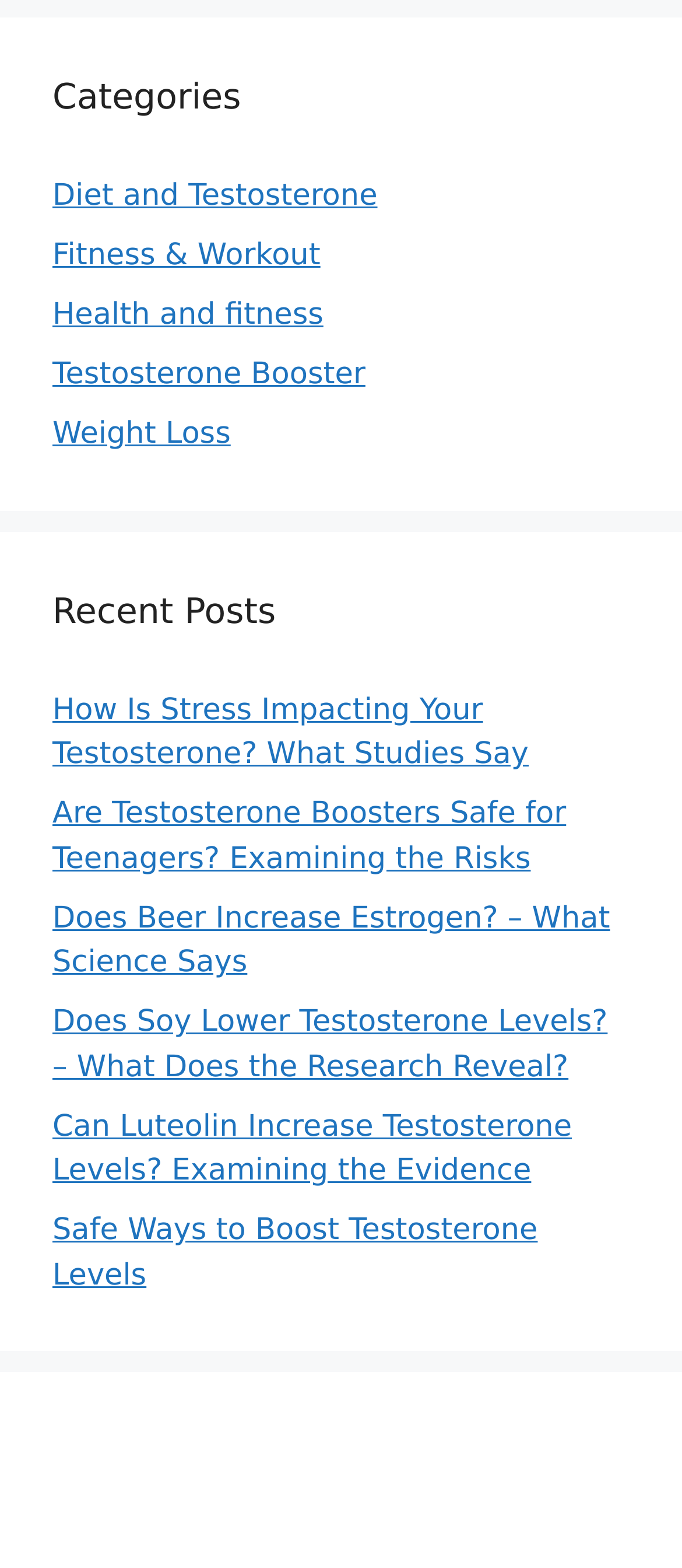What topic is related to the link 'Does Soy Lower Testosterone Levels?'?
Using the image, respond with a single word or phrase.

Testosterone